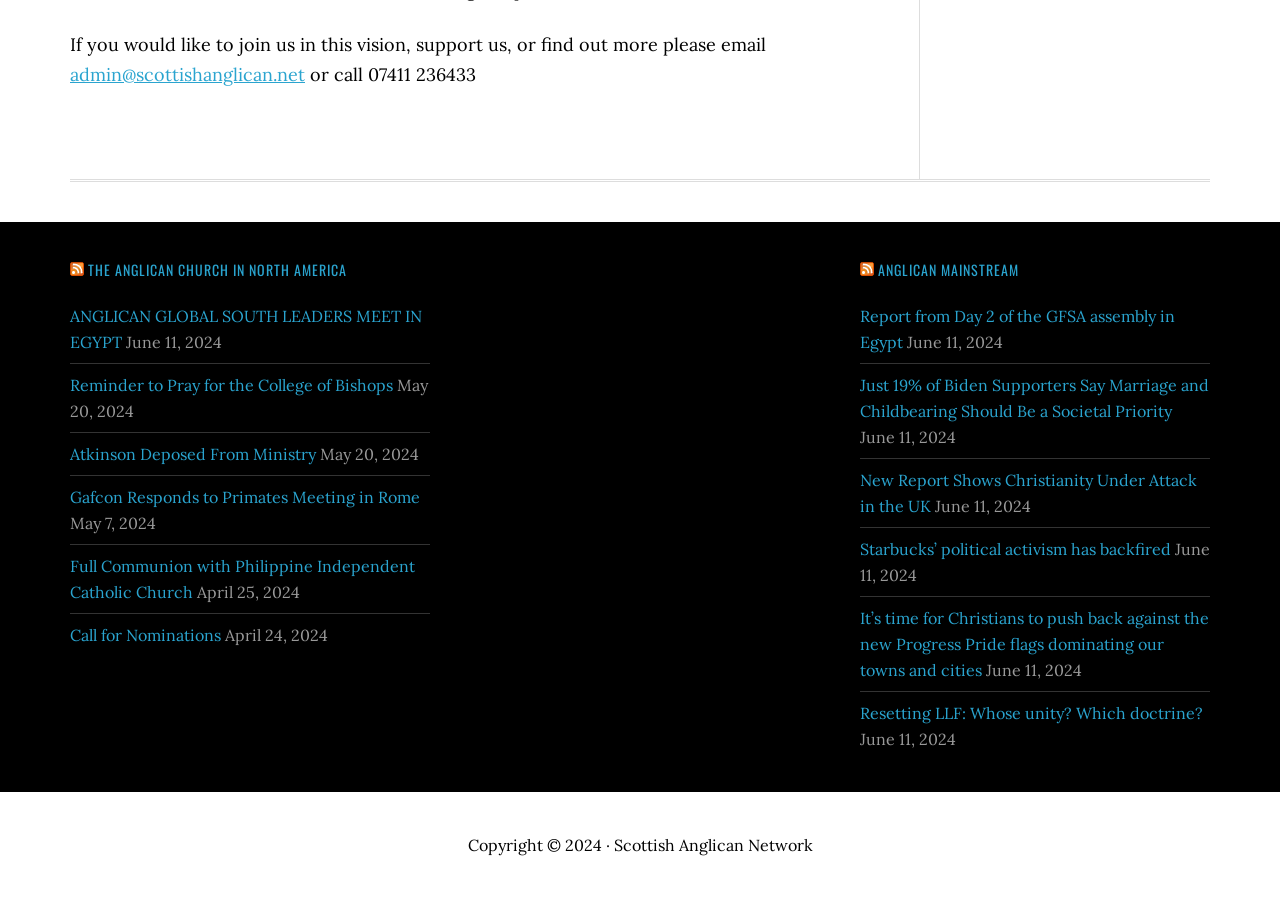Using the details from the image, please elaborate on the following question: How many RSS links are present on the page?

I found the number of RSS links by looking at the link elements with the text 'RSS' and counting them. There are two such elements, one under the heading 'RSS THE ANGLICAN CHURCH IN NORTH AMERICA' and another under the heading 'RSS ANGLICAN MAINSTREAM'.